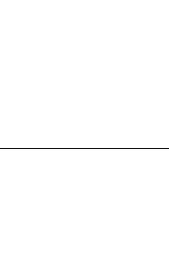In what year was the updated edition of the book released?
Please respond to the question with as much detail as possible.

The caption states that the updated edition of the book was released in 2016, which is the year mentioned in the description of the book's cover art.